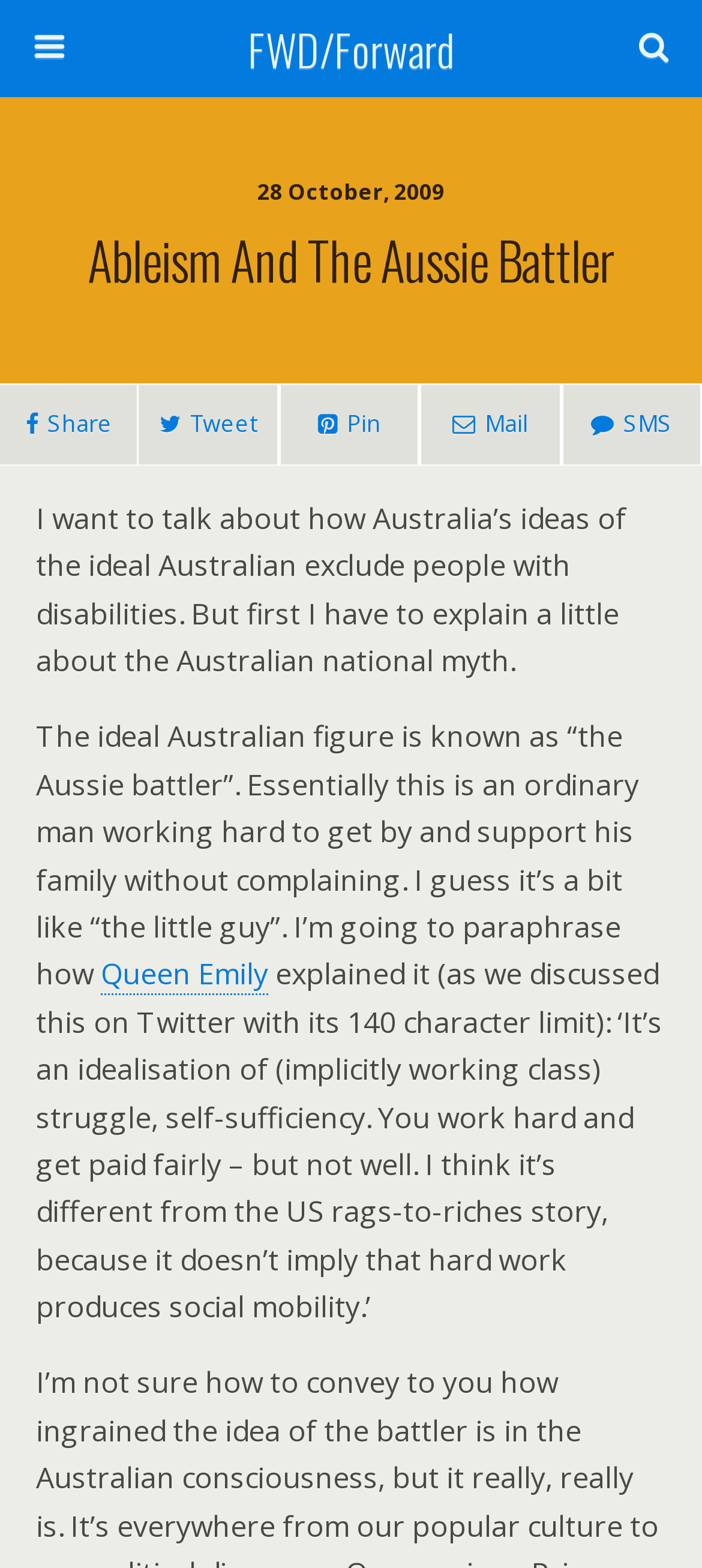Using the element description: "Tweet", determine the bounding box coordinates for the specified UI element. The coordinates should be four float numbers between 0 and 1, [left, top, right, bottom].

[0.196, 0.245, 0.397, 0.297]